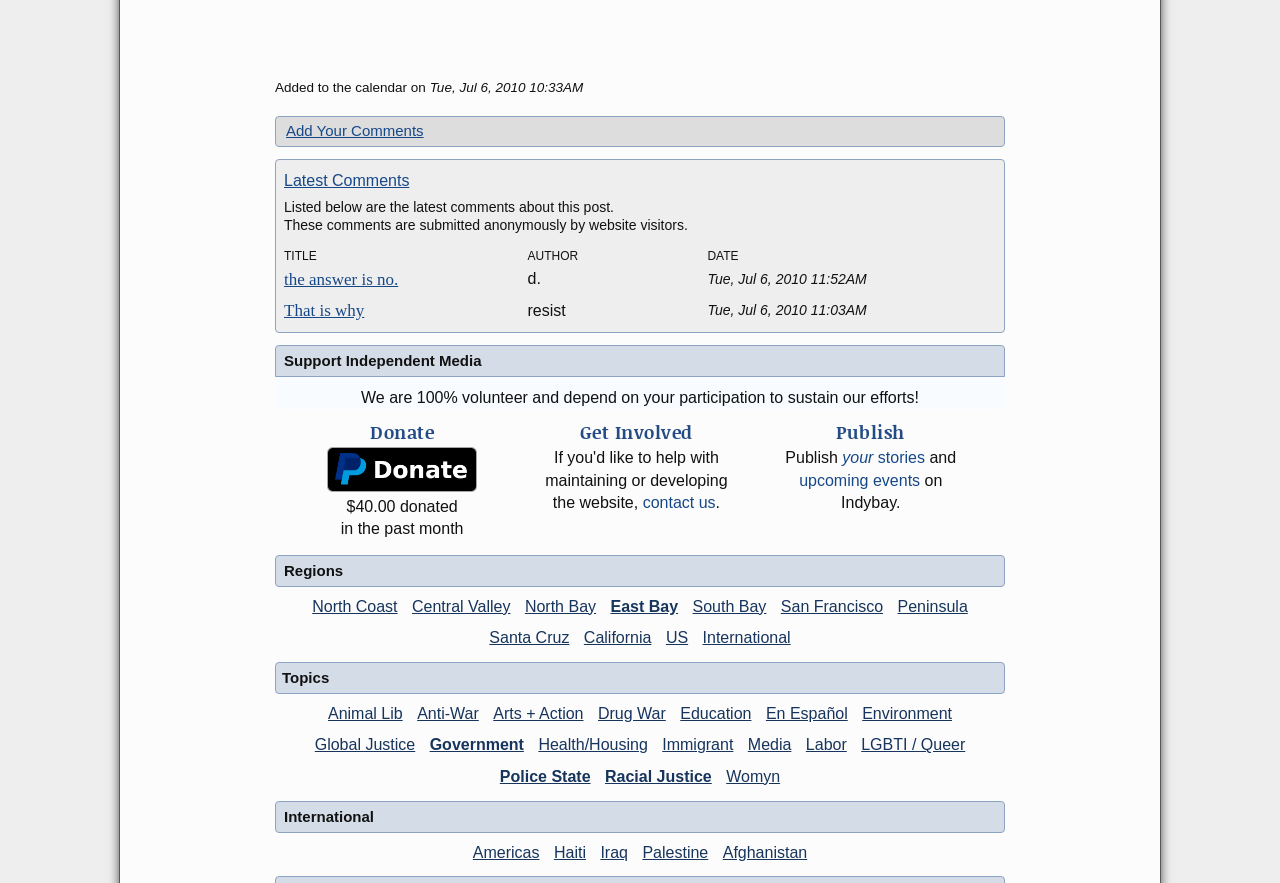Locate the bounding box coordinates of the element that should be clicked to fulfill the instruction: "Add your comments".

[0.223, 0.138, 0.331, 0.158]